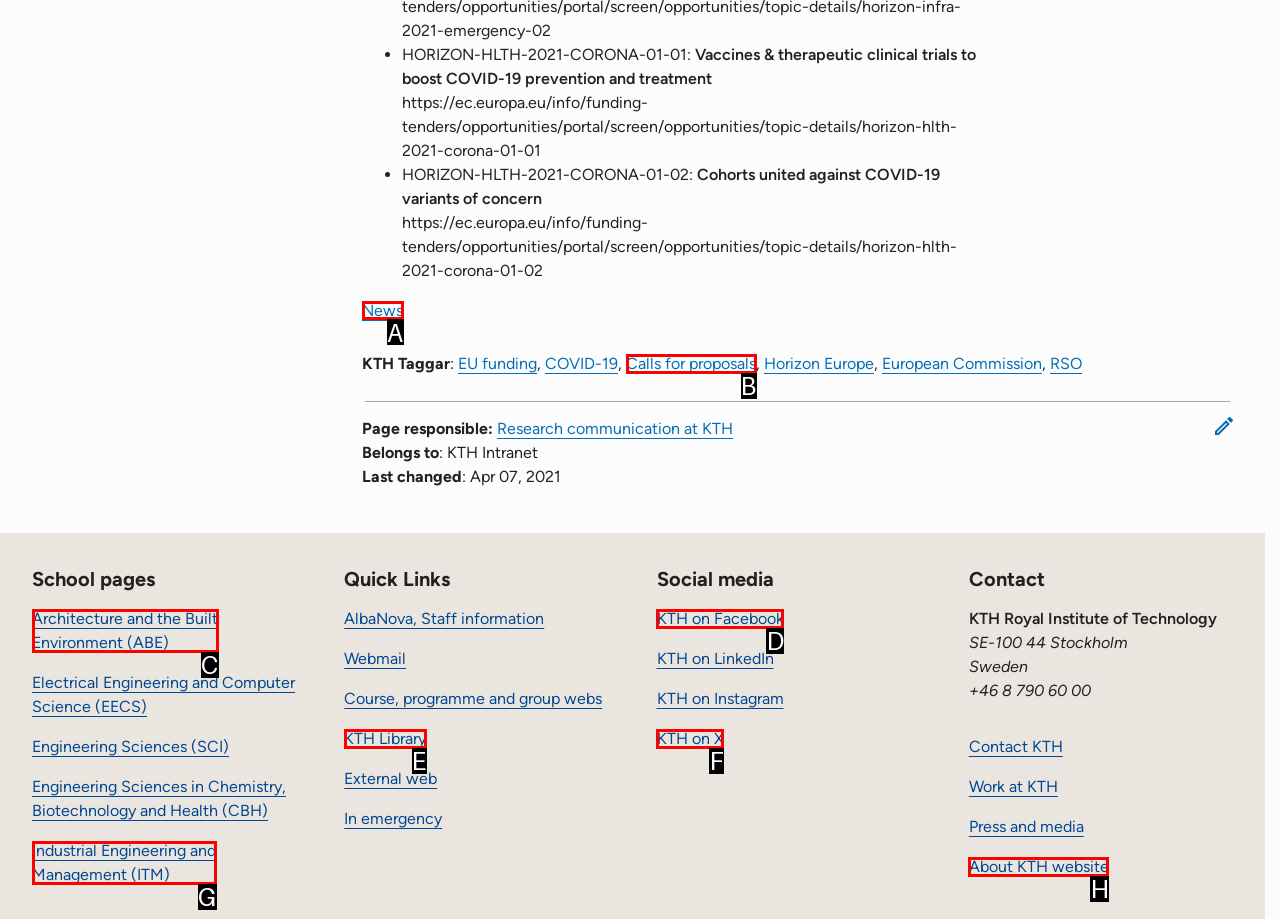Show which HTML element I need to click to perform this task: Click on News Answer with the letter of the correct choice.

A